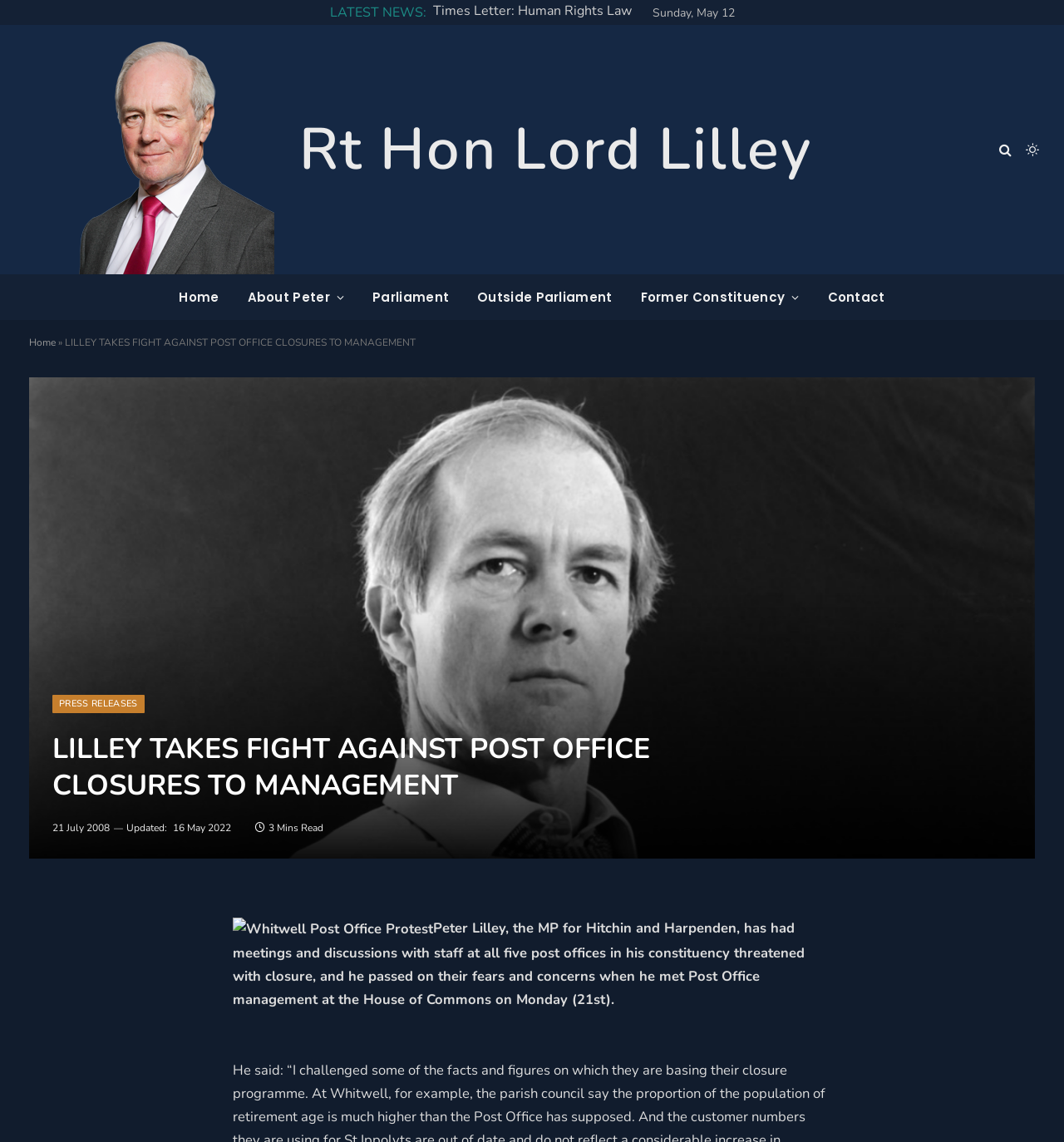Determine the bounding box coordinates for the area that needs to be clicked to fulfill this task: "Go to the home page". The coordinates must be given as four float numbers between 0 and 1, i.e., [left, top, right, bottom].

[0.155, 0.241, 0.219, 0.279]